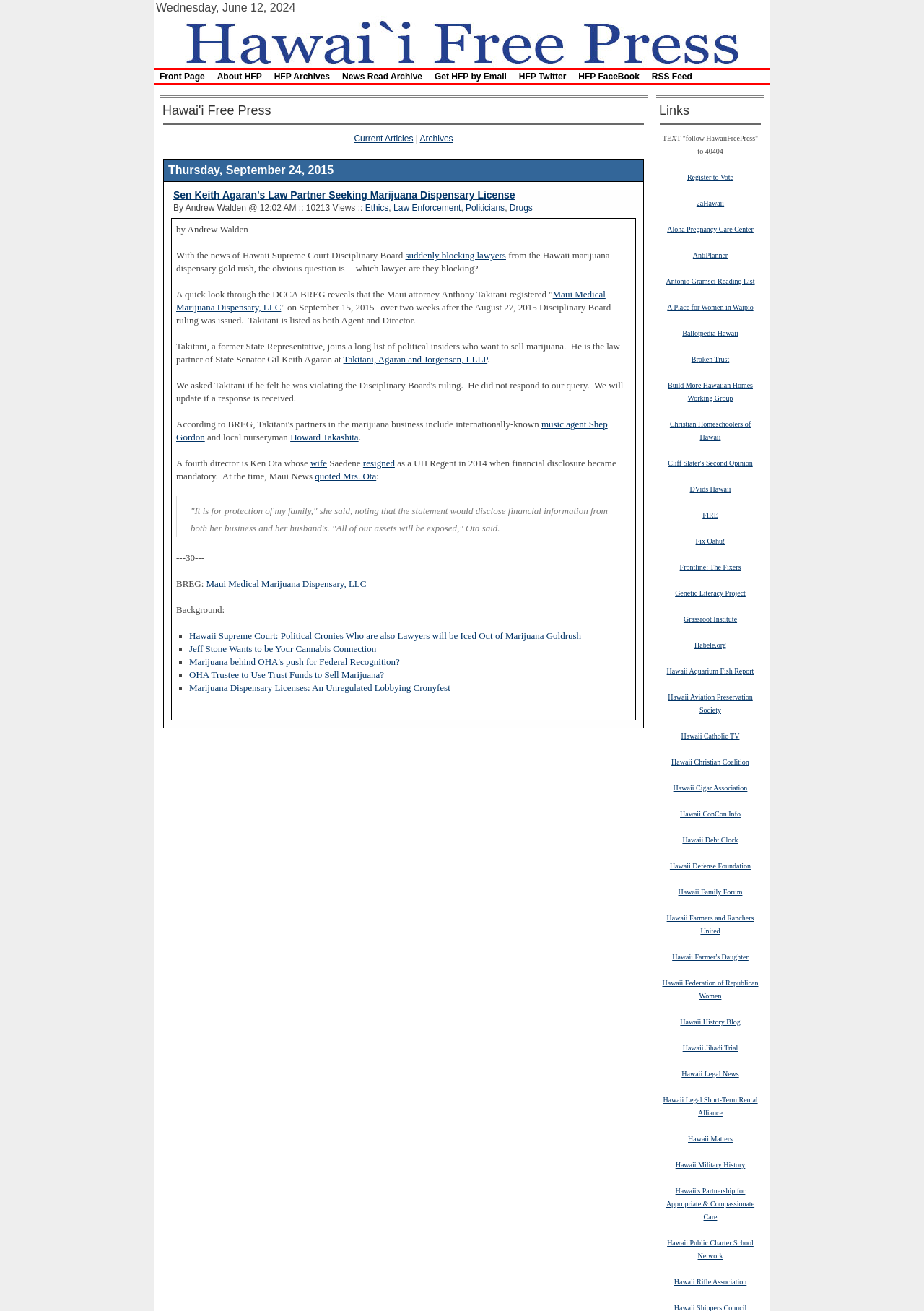Determine the bounding box coordinates for the clickable element required to fulfill the instruction: "Read the article 'Sen Keith Agaran's Law Partner Seeking Marijuana Dispensary License'". Provide the coordinates as four float numbers between 0 and 1, i.e., [left, top, right, bottom].

[0.188, 0.144, 0.557, 0.153]